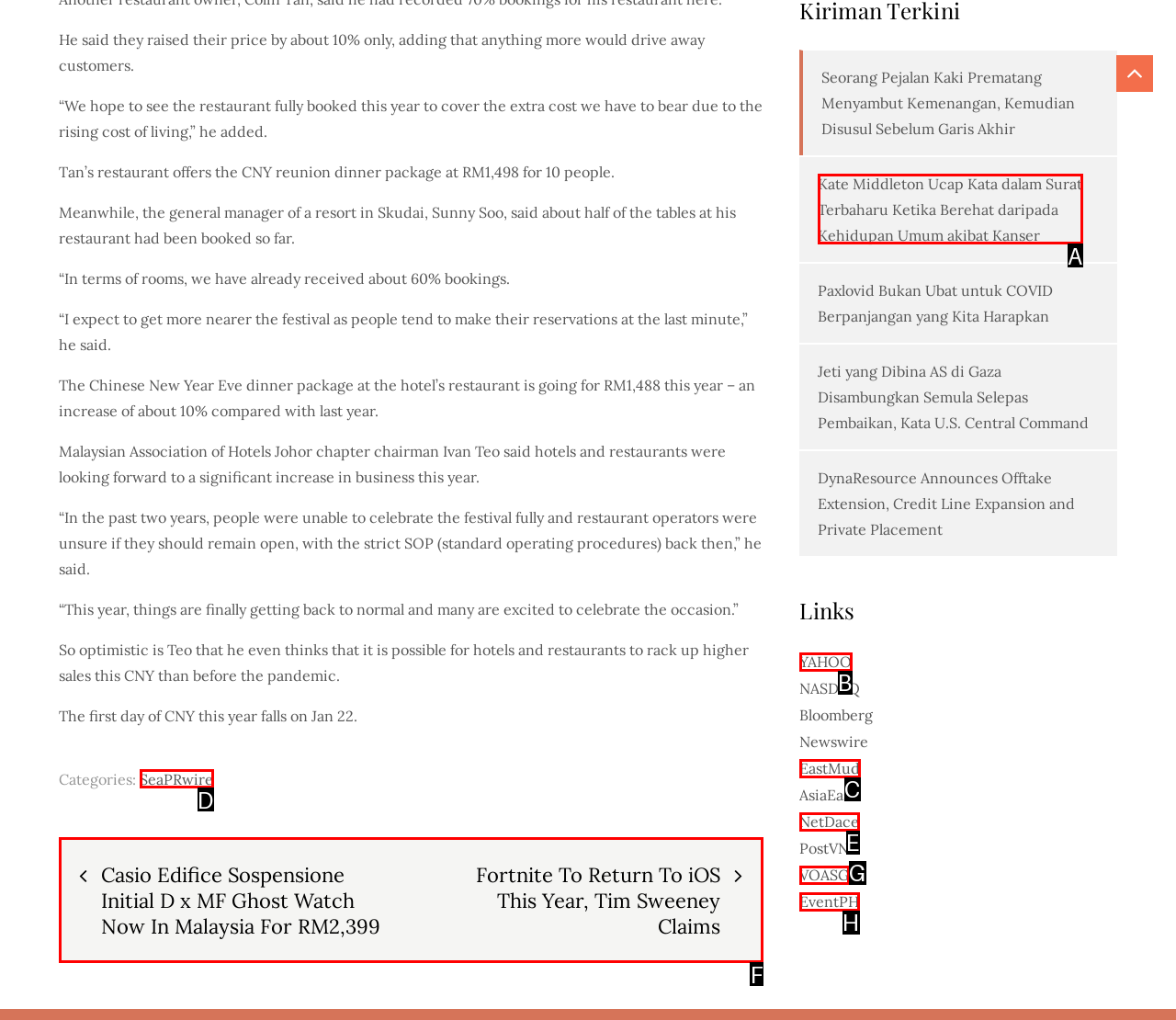To achieve the task: Navigate to 'Kiriman', which HTML element do you need to click?
Respond with the letter of the correct option from the given choices.

F